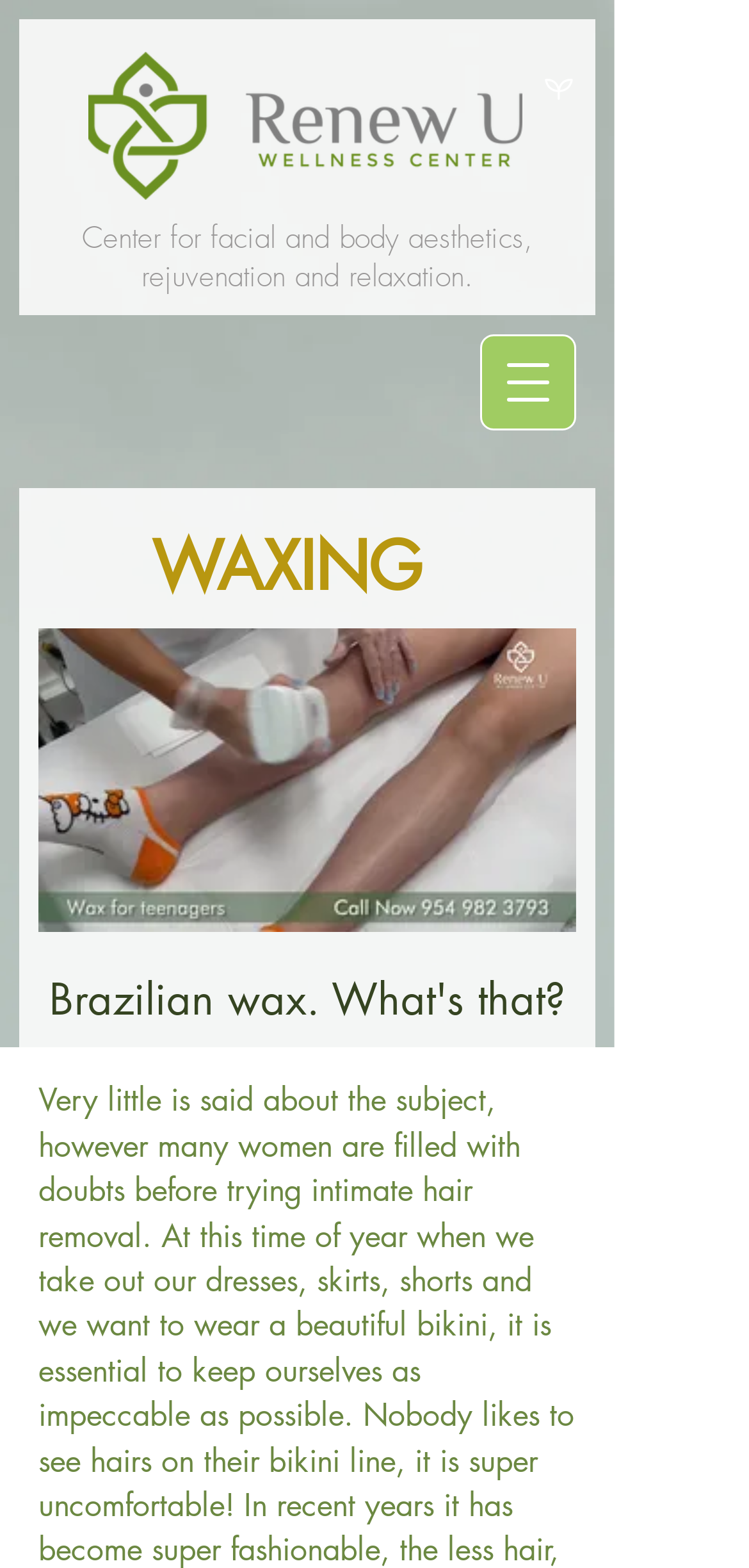Using the given description, provide the bounding box coordinates formatted as (top-left x, top-left y, bottom-right x, bottom-right y), with all values being floating point numbers between 0 and 1. Description: aria-label="Play video"

[0.051, 0.401, 0.769, 0.594]